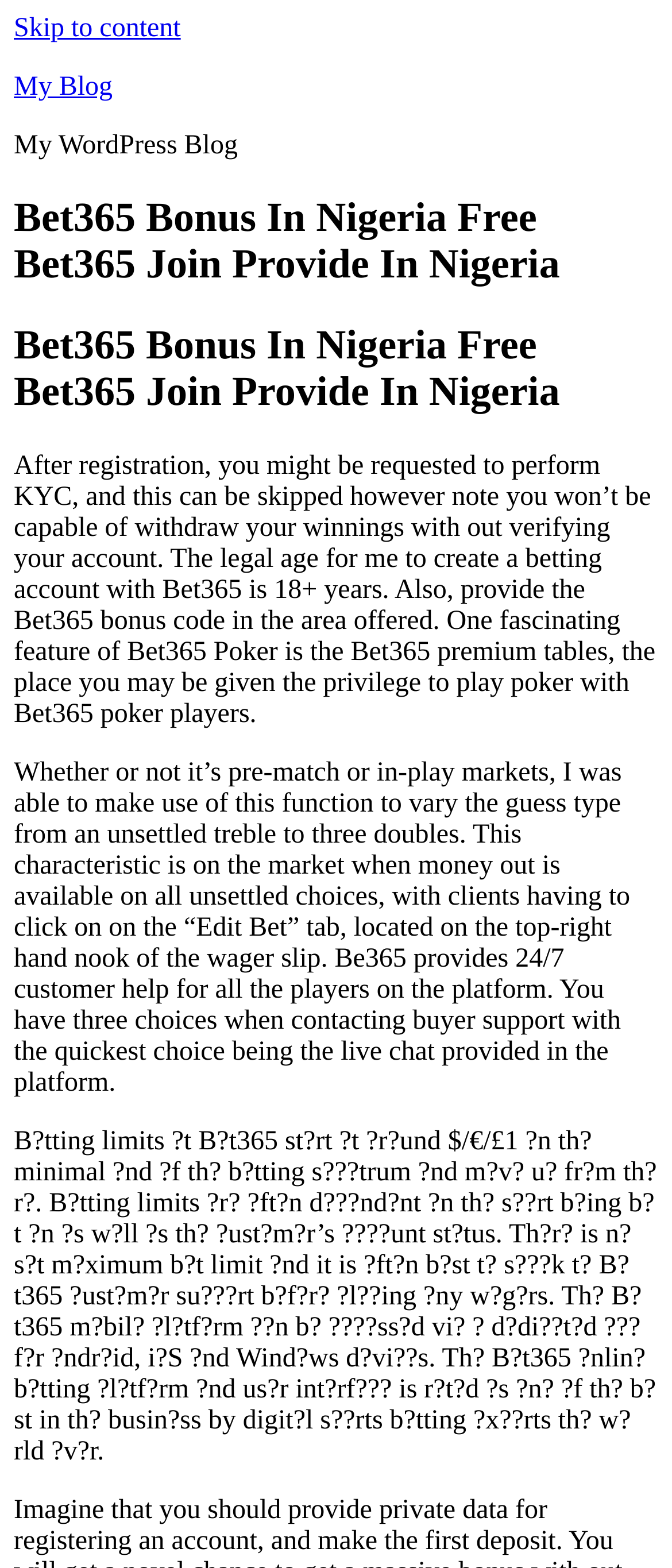Give an in-depth explanation of the webpage layout and content.

The webpage is about Bet365 bonus in Nigeria, specifically discussing the free join provide and its features. At the top-left corner, there is a "Skip to content" link, followed by a "My Blog" link and a "My WordPress Blog" static text. 

Below these elements, there are two identical headings, "Bet365 Bonus In Nigeria Free Bet365 Join Provide In Nigeria", one after the other. 

The main content of the webpage is divided into three paragraphs. The first paragraph explains the registration process, including the requirement for KYC verification and the legal age for creating a betting account. 

The second paragraph discusses the features of Bet365 Poker, including the premium tables and the ability to edit bets. It also mentions the 24/7 customer support available on the platform.

The third and longest paragraph provides detailed information about the betting limits on Bet365, including the minimum and maximum bet limits, and how they vary depending on the sport being bet on and the customer's account status. It also mentions the mobile platform's compatibility with different devices and operating systems.